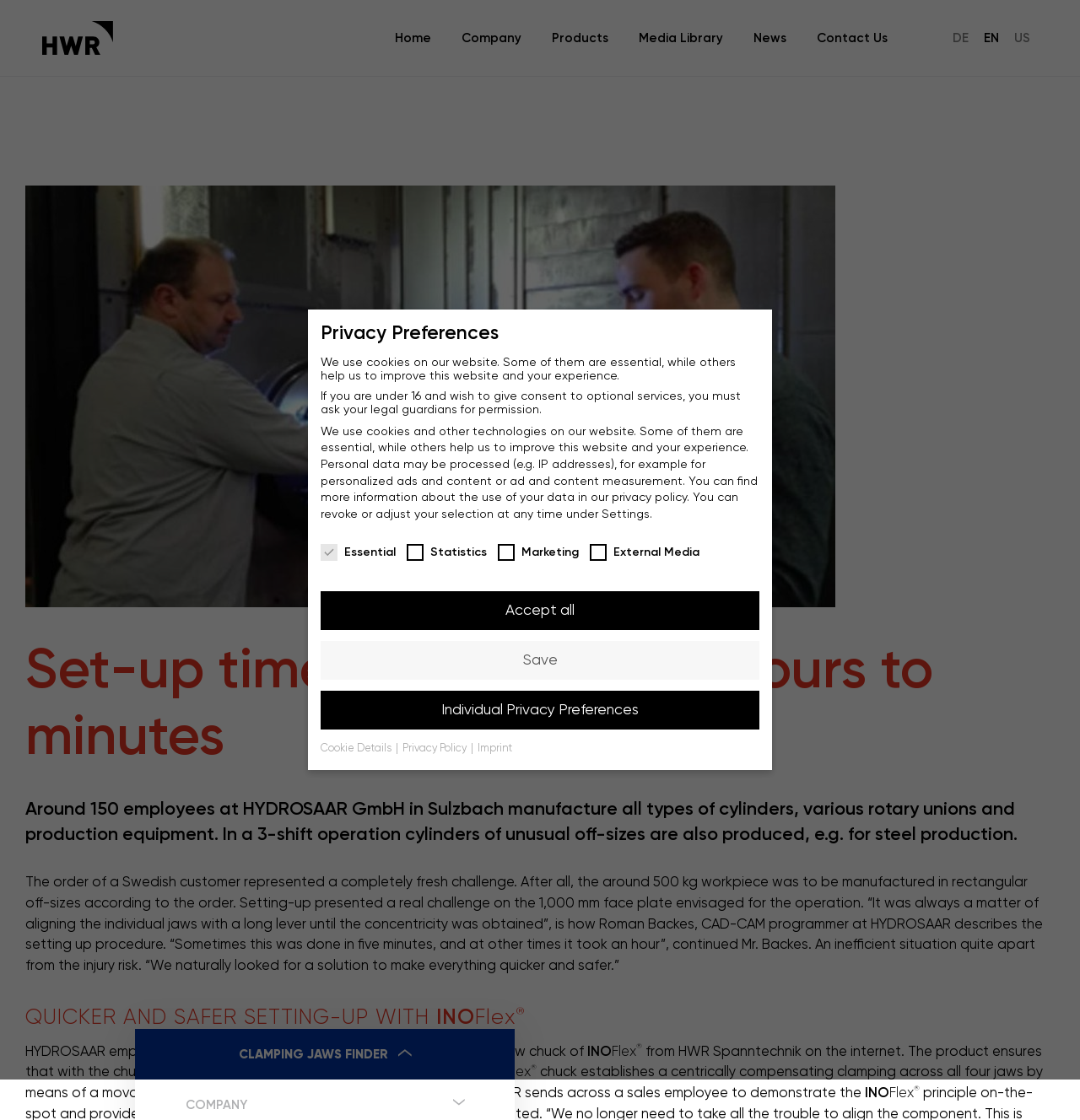Please answer the following question as detailed as possible based on the image: 
What is the name of the manufacturer of the INOFlex chuck?

I found the name of the manufacturer of the INOFlex chuck is HWR Spanntechnik, as mentioned in the text 'from HWR Spanntechnik on the internet'.